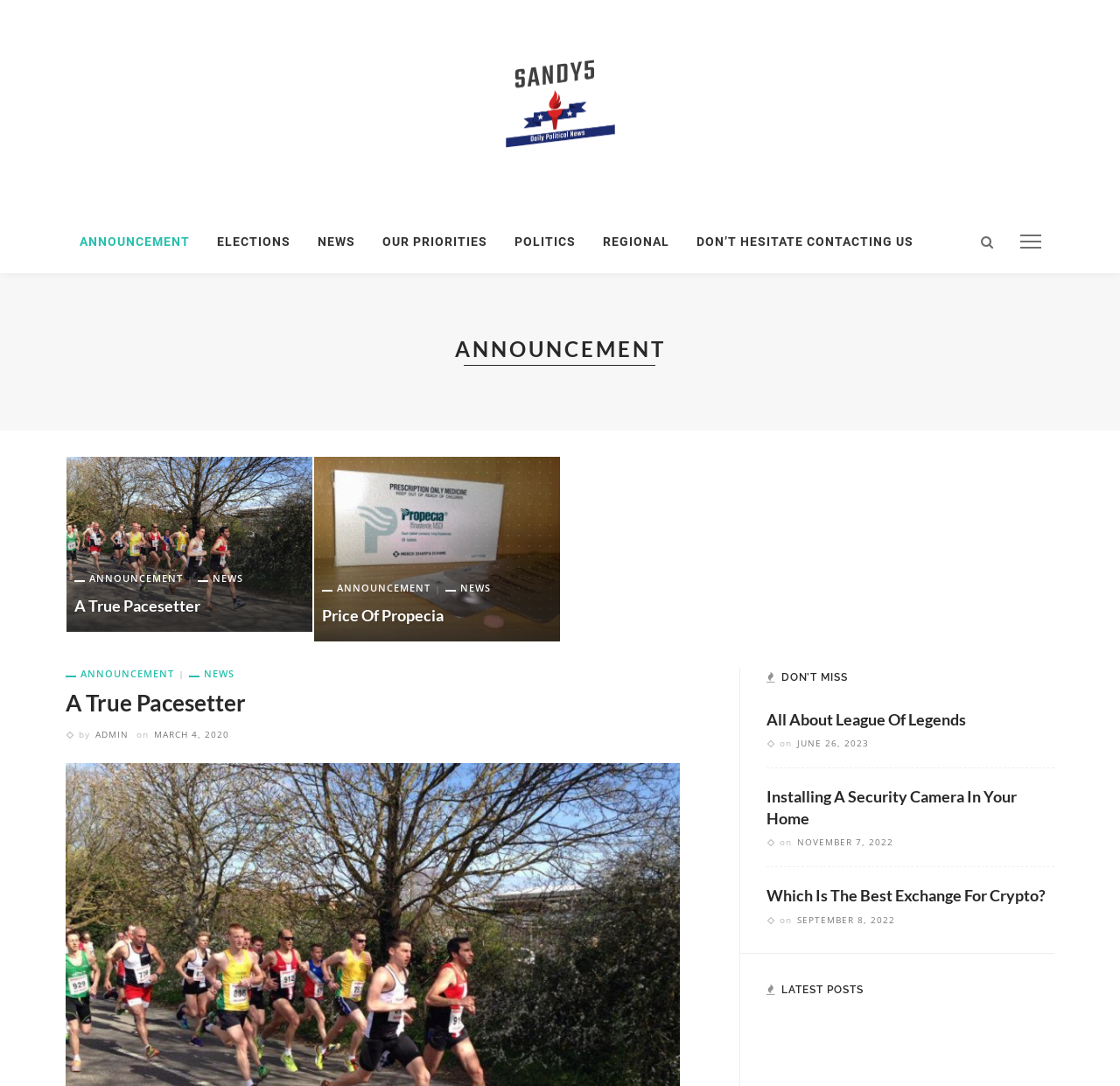Locate the bounding box coordinates of the clickable part needed for the task: "Learn about KapKB".

None